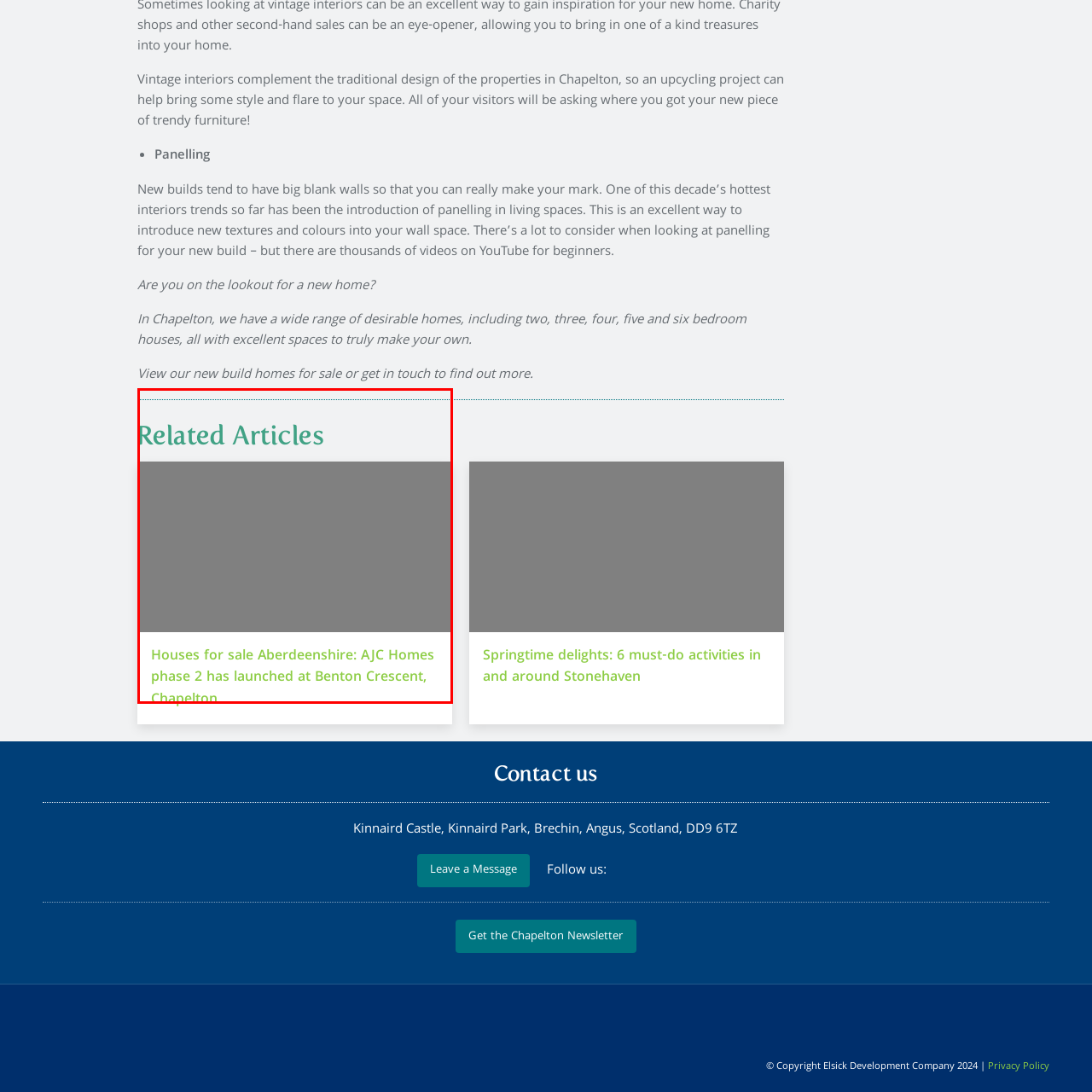Check the section outlined in red, What type of content is provided in the 'Related Articles' section? Please reply with a single word or phrase.

Information about properties